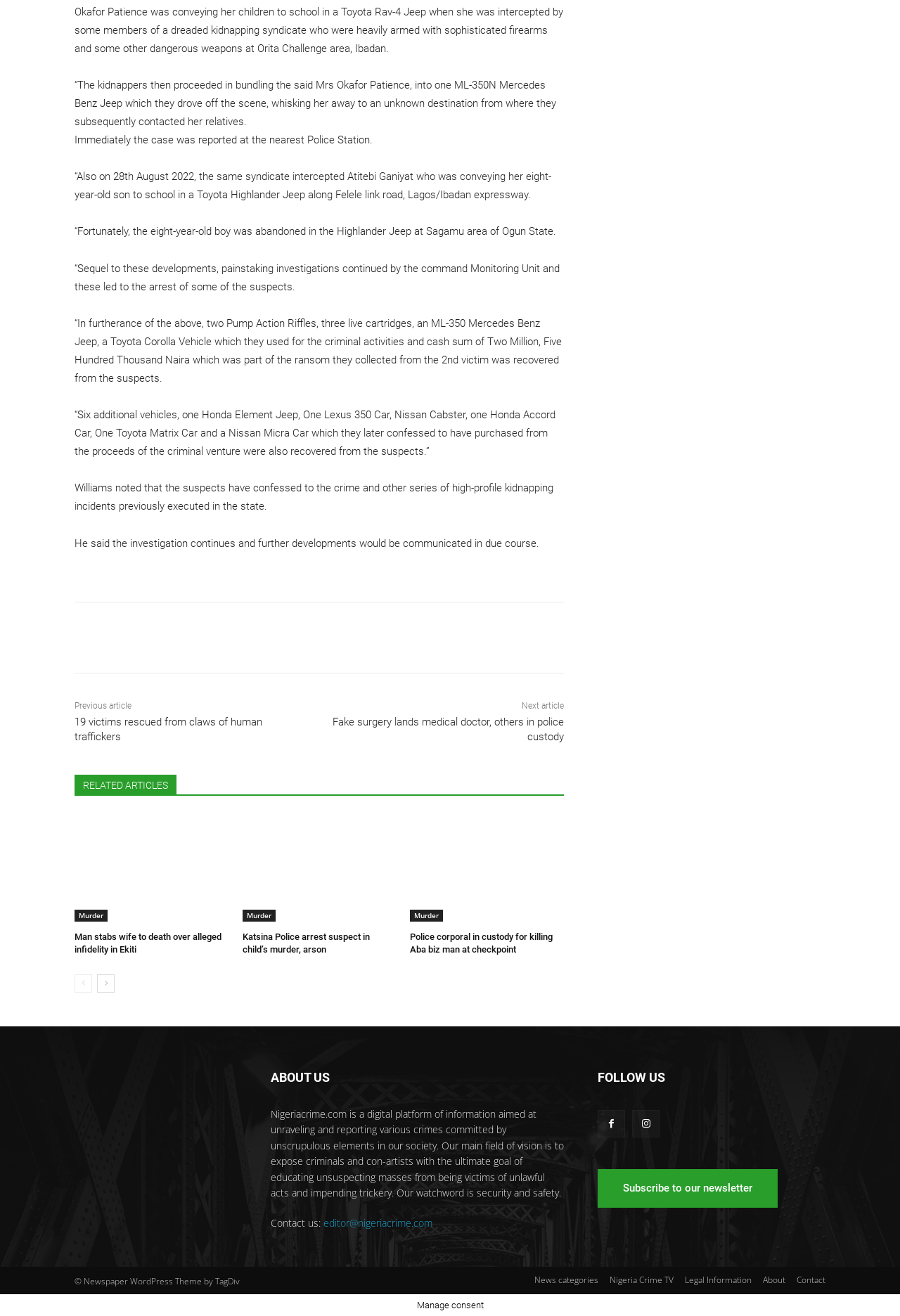Please determine the bounding box coordinates of the element to click in order to execute the following instruction: "Subscribe to the newsletter". The coordinates should be four float numbers between 0 and 1, specified as [left, top, right, bottom].

[0.664, 0.888, 0.864, 0.918]